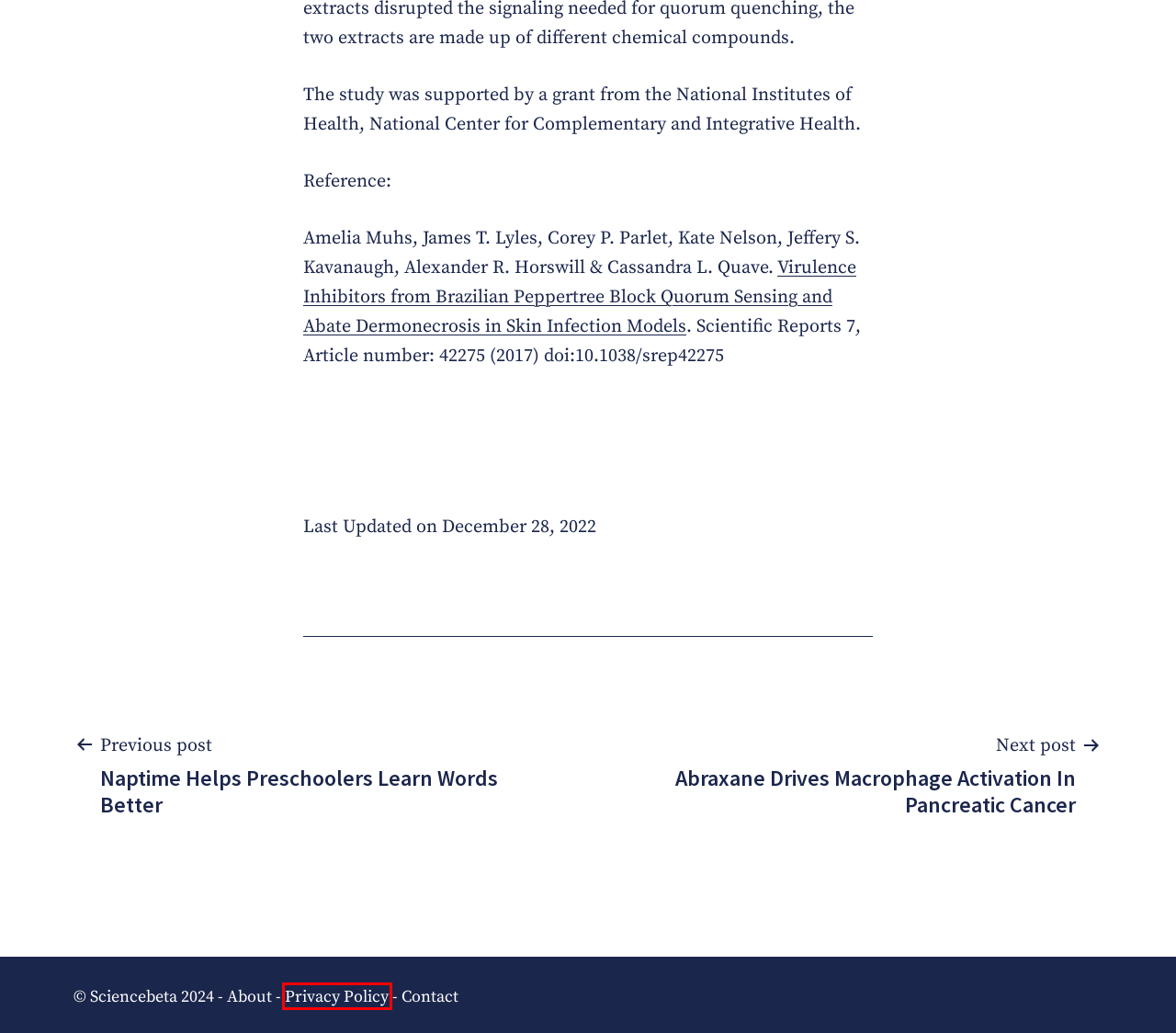After examining the screenshot of a webpage with a red bounding box, choose the most accurate webpage description that corresponds to the new page after clicking the element inside the red box. Here are the candidates:
A. A World Without Antibiotics Would Be A Dark Place Indeed - Sciencebeta
B. Contact - ScienceBeta
C. How Does Bacteria Become Resistant To Antibiotics? - Sciencebeta
D. ScienceBeta
E. Abraxane Drives Macrophage Activation In Pancreatic Cancer - Sciencebeta
F. Naptime Helps Preschoolers Learn Words Better - Sciencebeta
G. Privacy Policy - ScienceBeta
H. About This Site - Sciencebeta

G